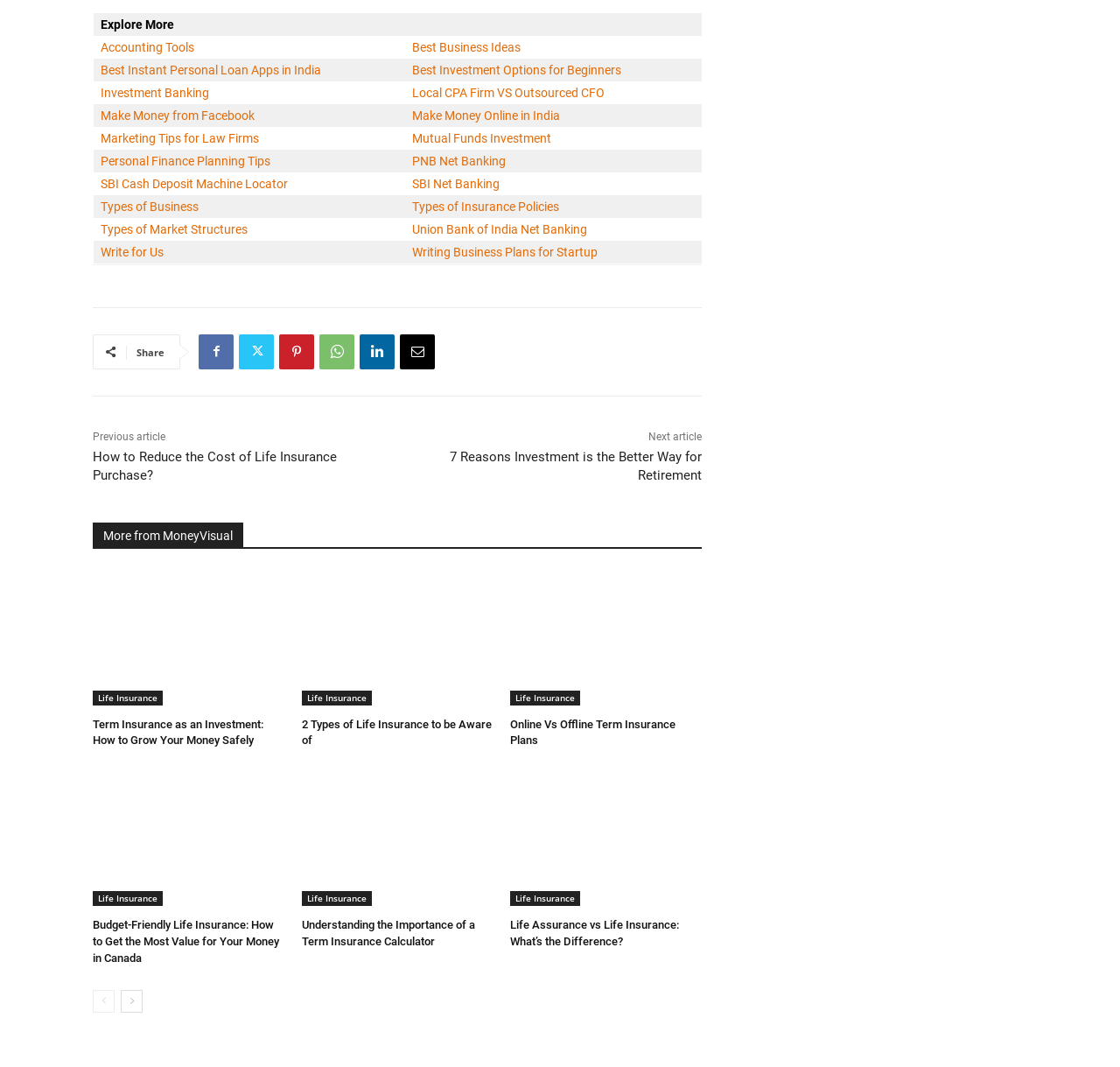Identify the bounding box coordinates of the region that should be clicked to execute the following instruction: "Click on 'Accounting Tools'".

[0.09, 0.037, 0.173, 0.051]